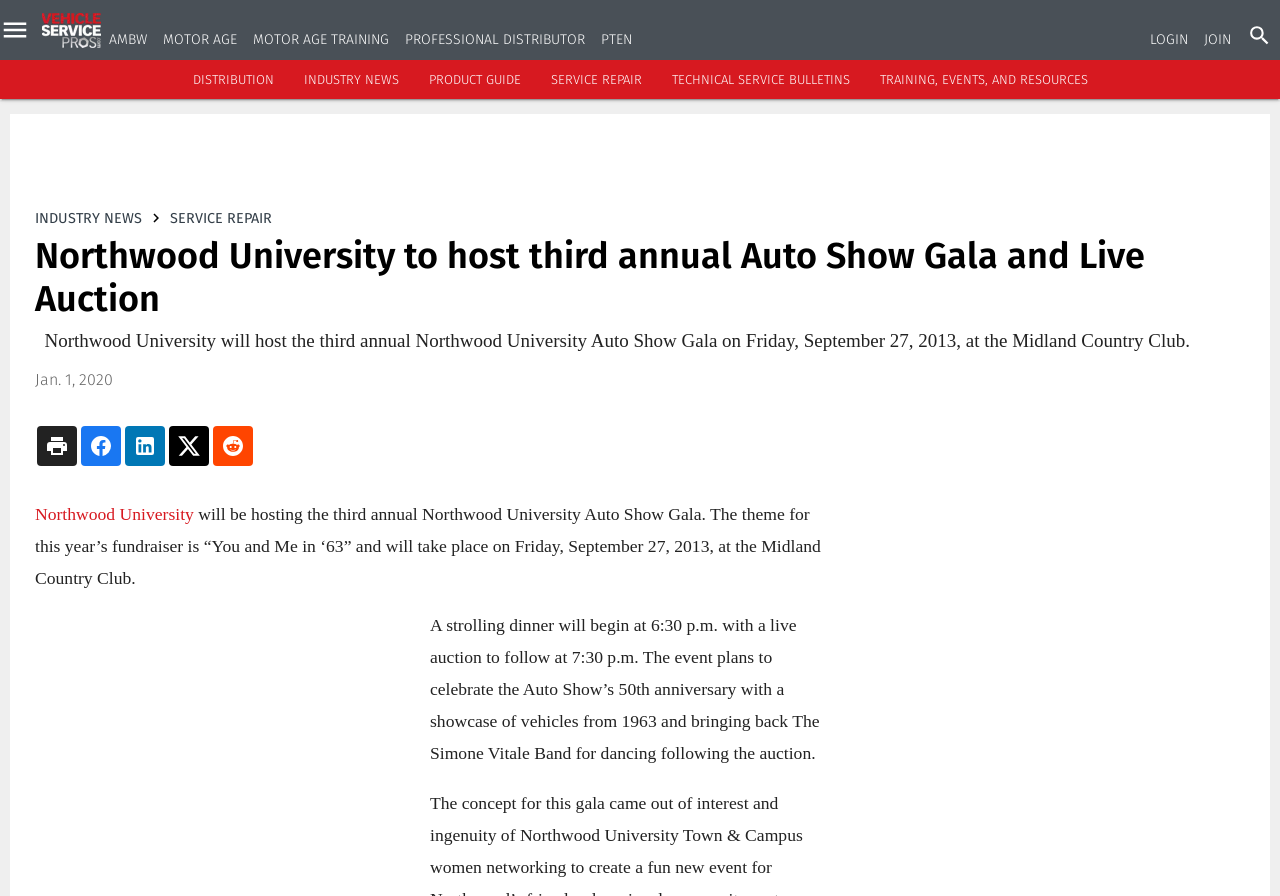Please identify the coordinates of the bounding box that should be clicked to fulfill this instruction: "Click on Vehicle Service Pros".

[0.033, 0.0, 0.079, 0.067]